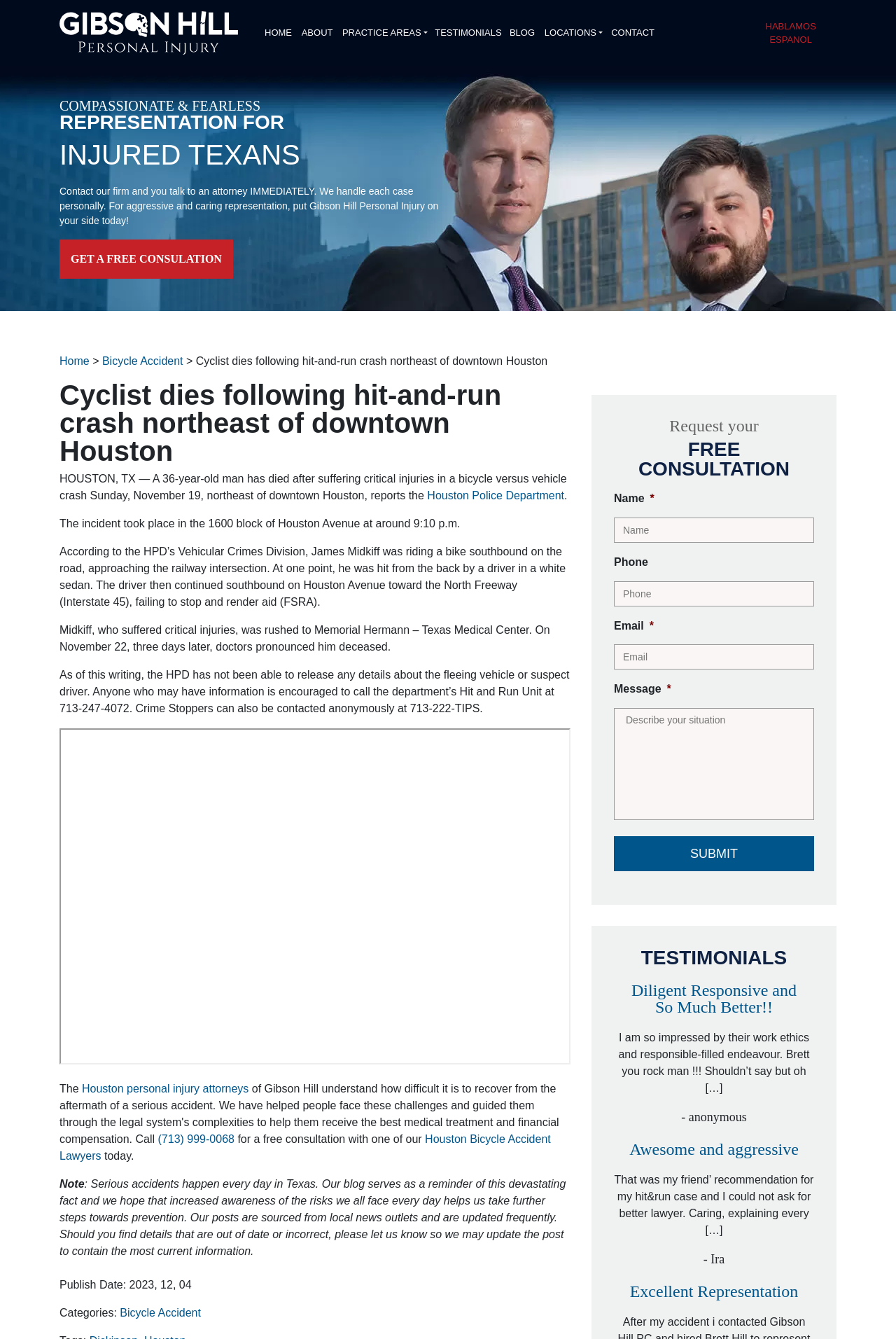Bounding box coordinates should be in the format (top-left x, top-left y, bottom-right x, bottom-right y) and all values should be floating point numbers between 0 and 1. Determine the bounding box coordinate for the UI element described as: Home

[0.066, 0.265, 0.1, 0.274]